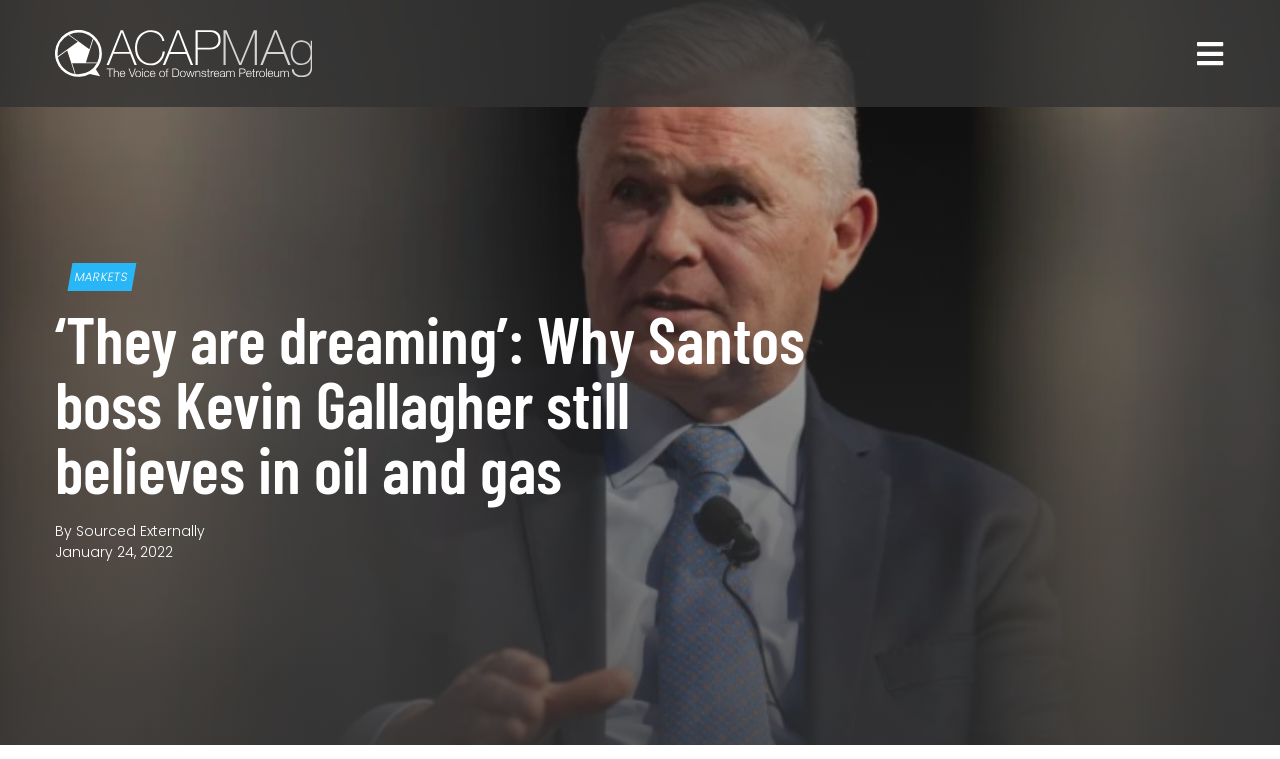What is the date of the article?
Please provide a single word or phrase answer based on the image.

January 24, 2022